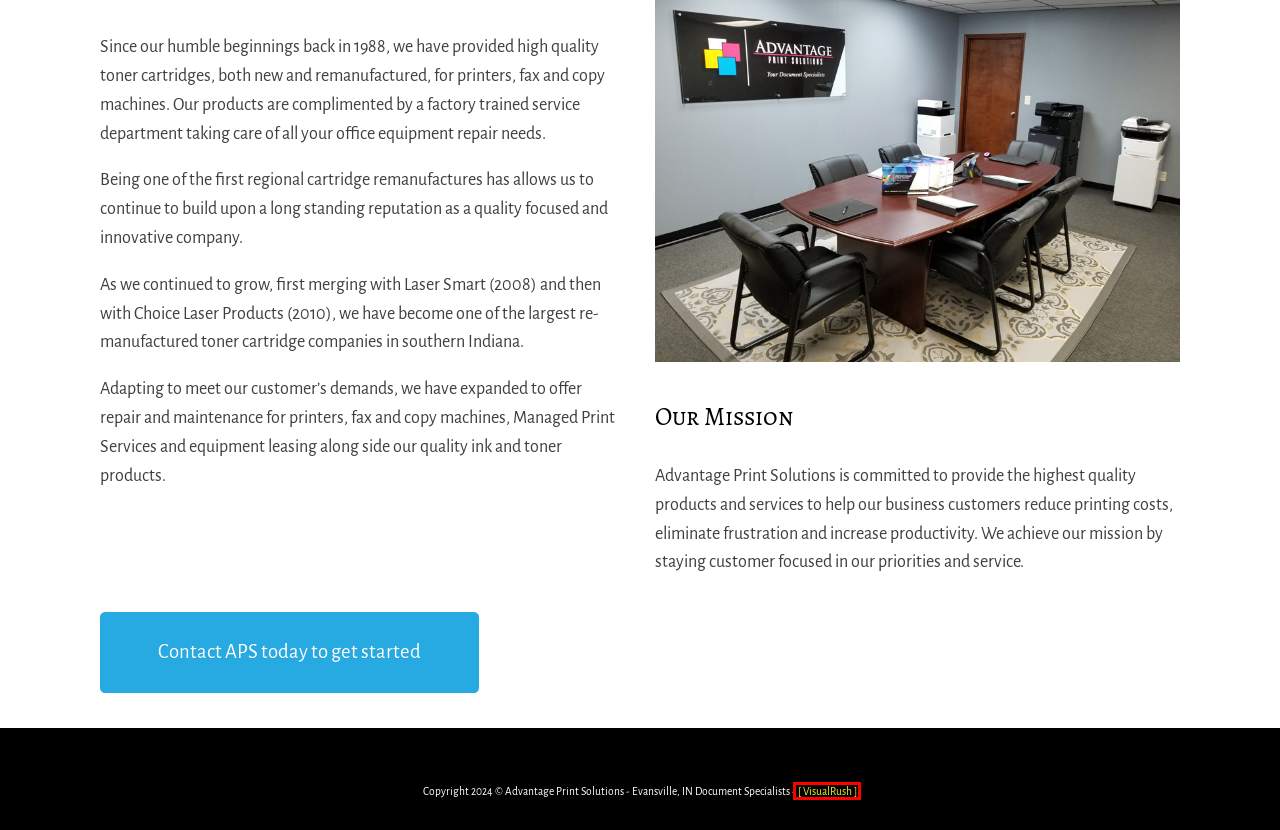You are looking at a screenshot of a webpage with a red bounding box around an element. Determine the best matching webpage description for the new webpage resulting from clicking the element in the red bounding box. Here are the descriptions:
A. Advantage Print Solutions | Printer Equipment, Sales, Managed Services
B. RESOURCES | Advantage Print Solutions | Evansville IN Printer Sales & Service
C. CONTACT | Advantage Print Solutions | Evansville IN Printer Sales & Service
D. PRINTER SERVICE | Advantage Print Solutions | Evansville IN
E. SALES | Advantage Print Solutions | Evansville IN Printer Sales & Service
F. Welcome - VisualRush Website & Design Solutions, Business Cards
G. REQUEST SERVICE | Advantage Print Solutions | Evansville IN
H. FAQ | Advantage Print Solutions | Evansville IN Printer Sales & Service

F